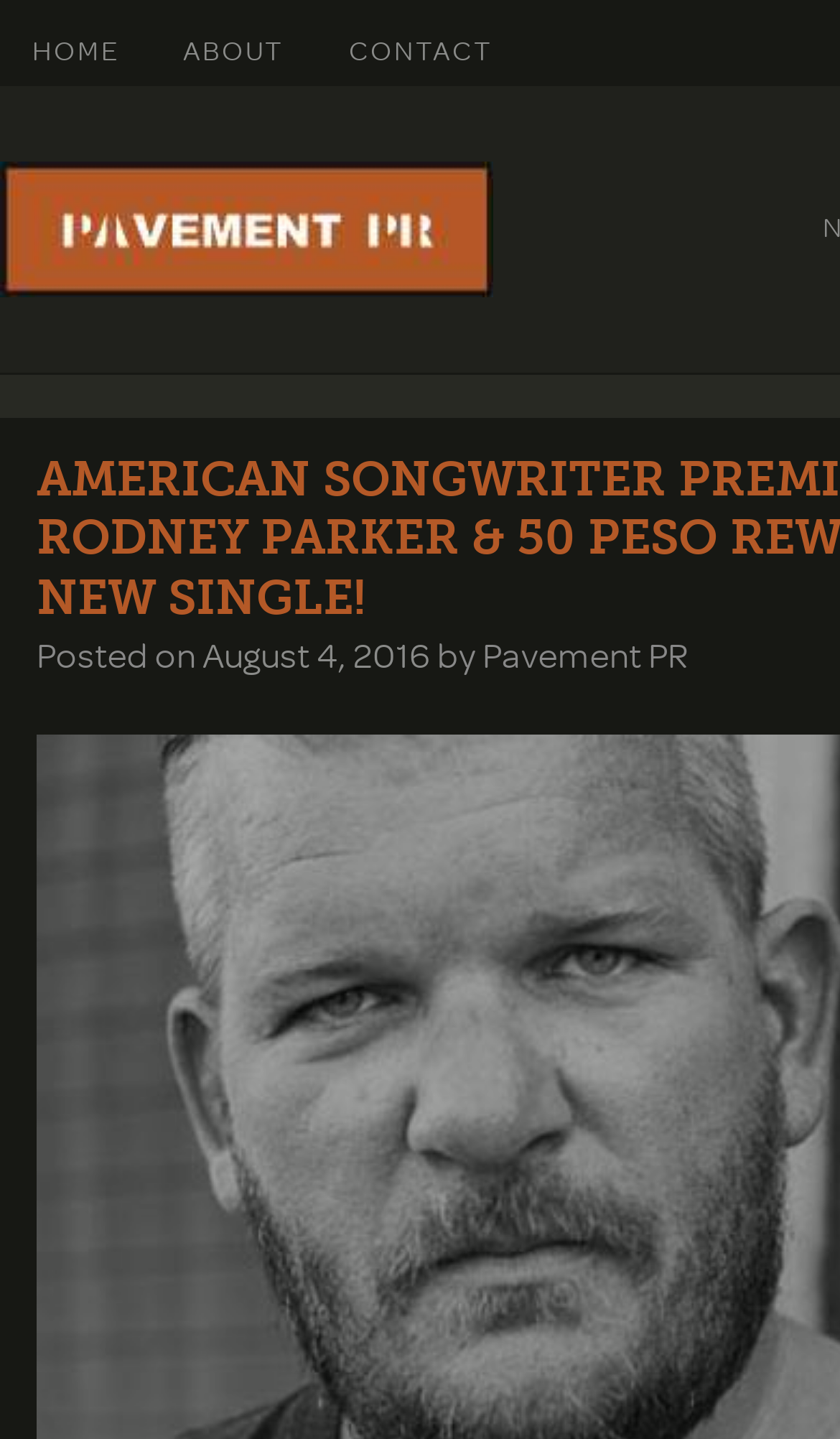What is the type of content on this webpage?
Could you answer the question in a detailed manner, providing as much information as possible?

I analyzed the structure of the webpage and found that it contains elements such as 'Posted on', 'by', and a date, which are typical of an article, leading me to conclude that the type of content on this webpage is an article.